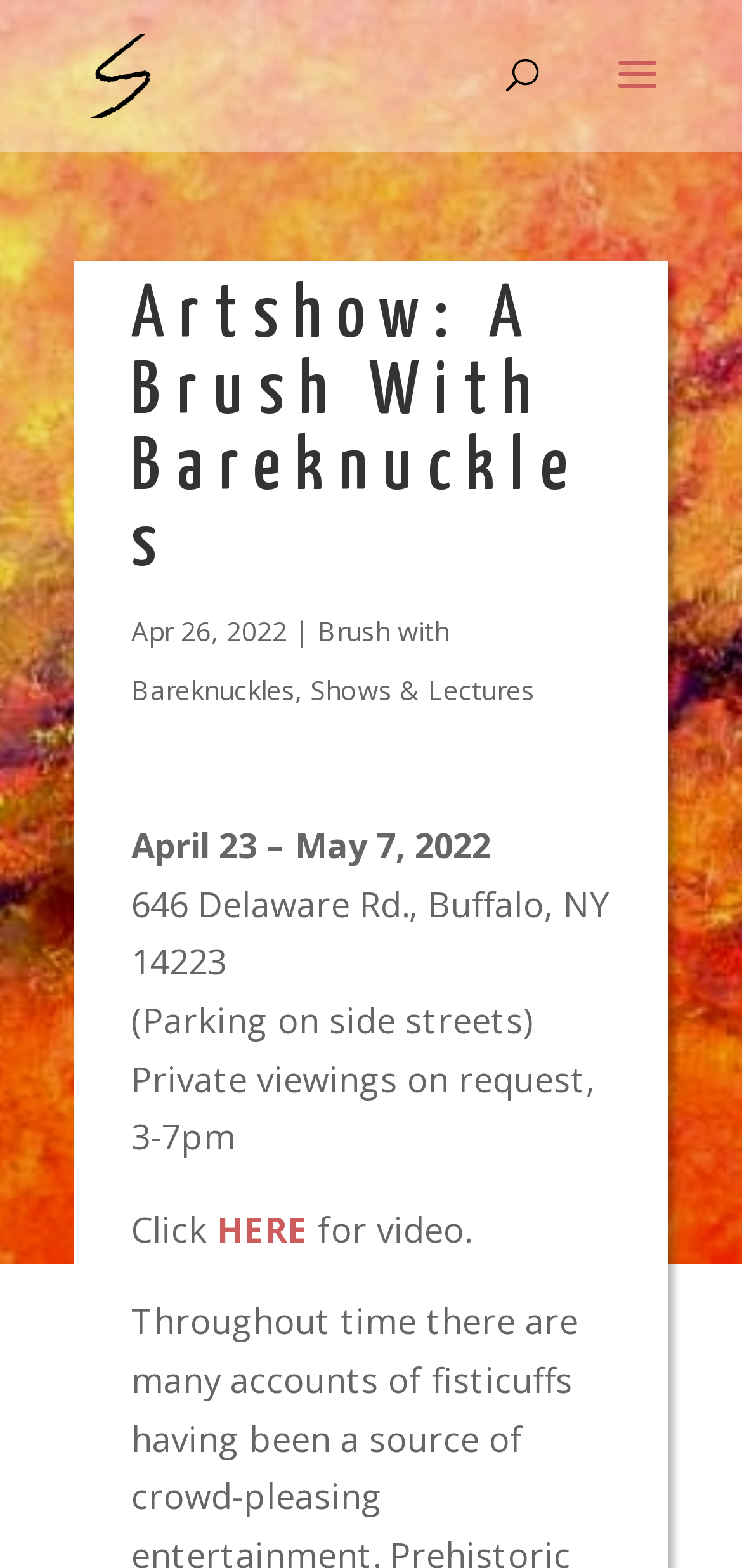What is the duration of the art show?
Answer the question with as much detail as possible.

The answer can be found by looking at the StaticText element with the text 'April 23 – May 7, 2022', which indicates the duration of the art show.